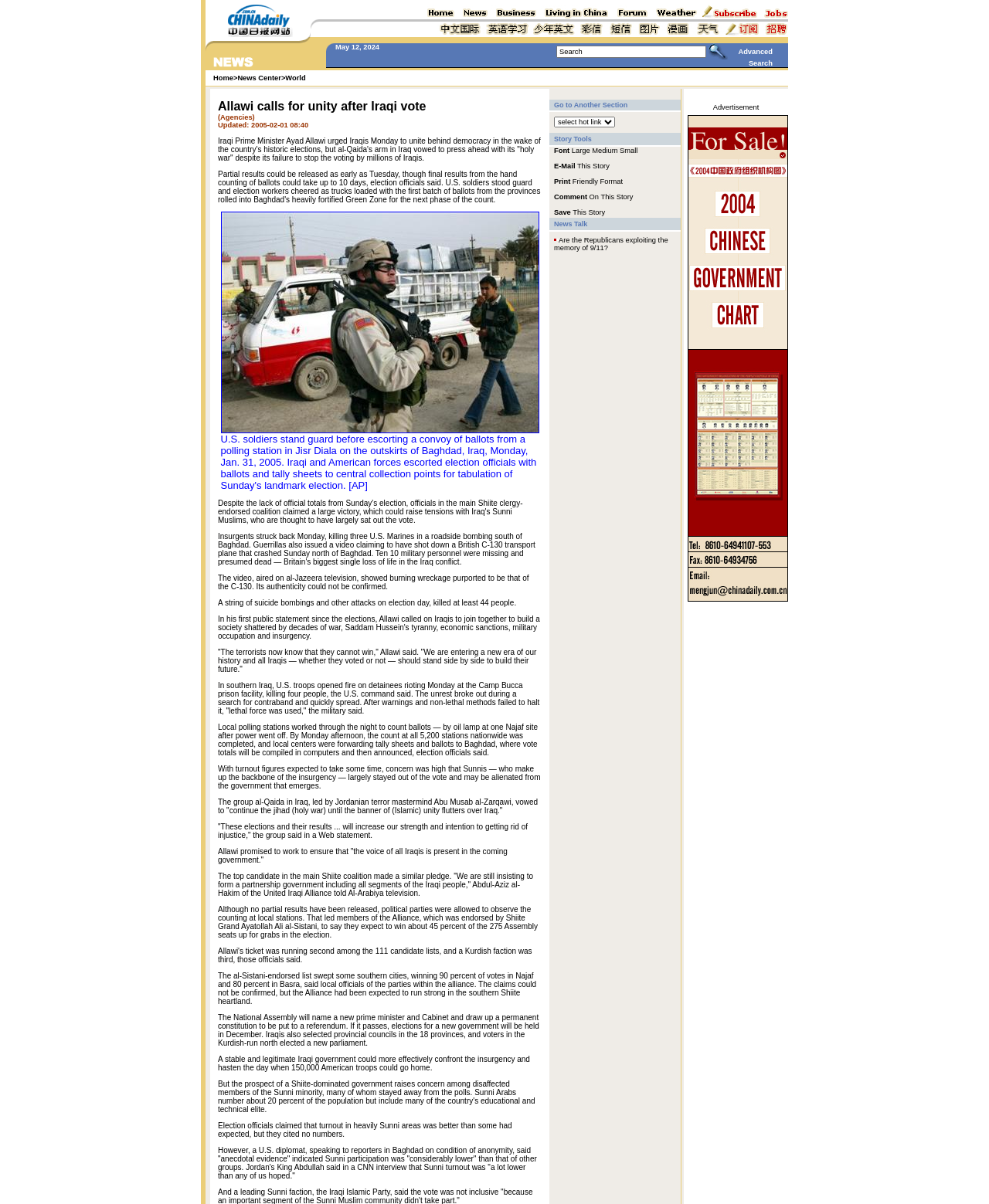Using the provided element description: "Affiliate Program", identify the bounding box coordinates. The coordinates should be four floats between 0 and 1 in the order [left, top, right, bottom].

None